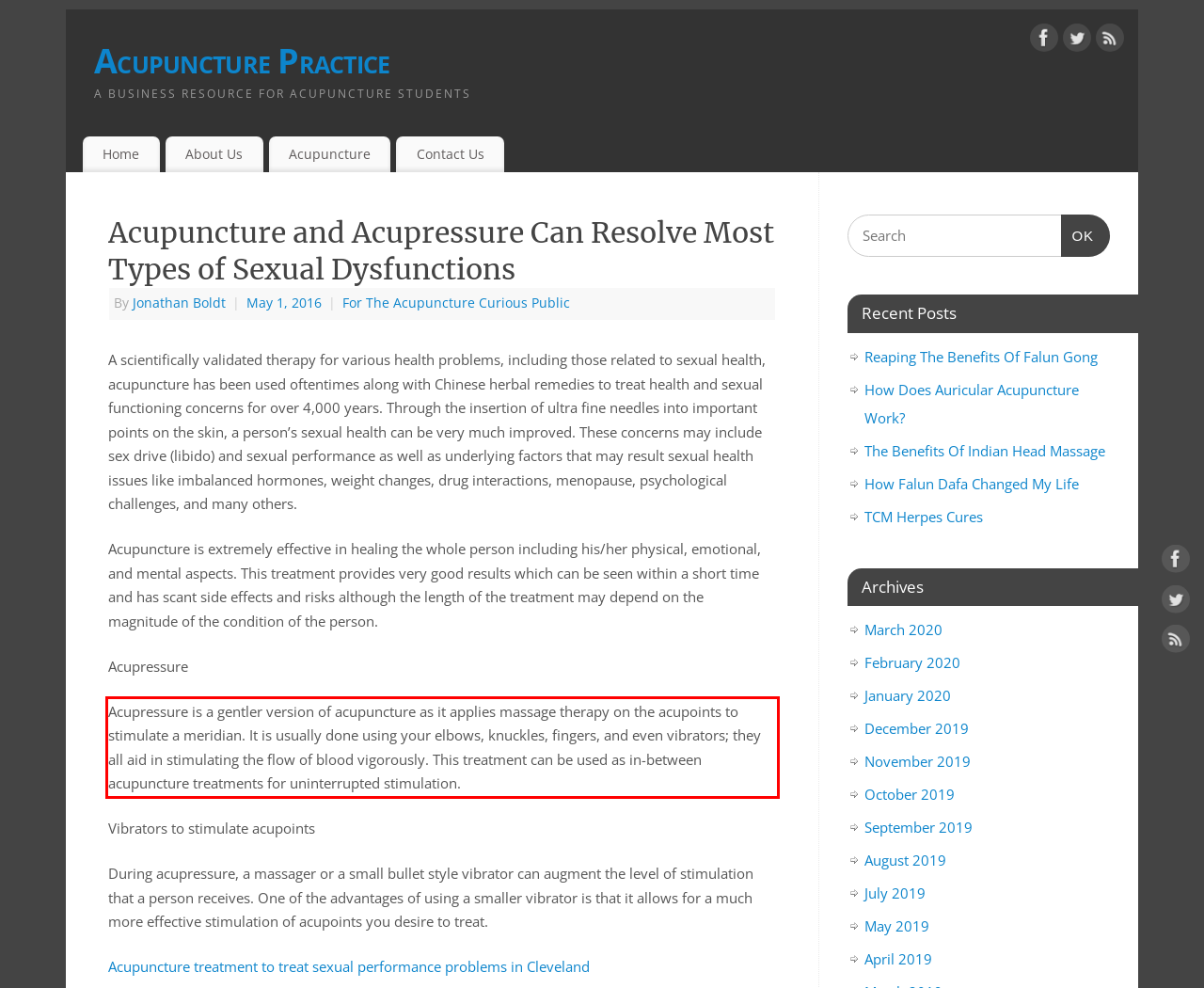Identify the text inside the red bounding box on the provided webpage screenshot by performing OCR.

Acupressure is a gentler version of acupuncture as it applies massage therapy on the acupoints to stimulate a meridian. It is usually done using your elbows, knuckles, fingers, and even vibrators; they all aid in stimulating the flow of blood vigorously. This treatment can be used as in-between acupuncture treatments for uninterrupted stimulation.